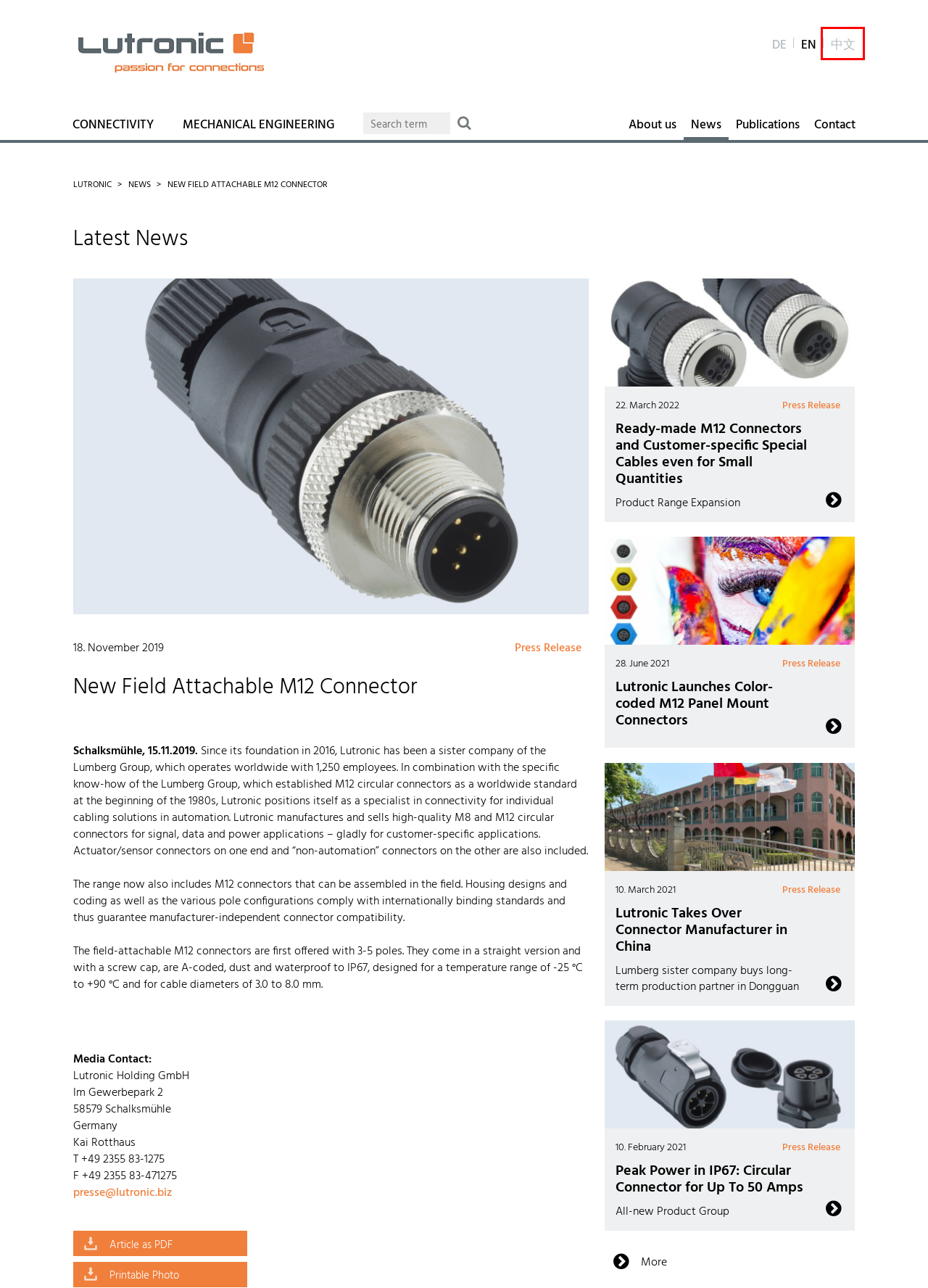Analyze the screenshot of a webpage that features a red rectangle bounding box. Pick the webpage description that best matches the new webpage you would see after clicking on the element within the red bounding box. Here are the candidates:
A. 全新现场安装M12连接器 – Lutronic
B. Mechanical Engineering – Lutronic
C. Neue konfektionierbare M12-Steckverbinder – Lutronic
D. Lutronic Takes Over Connector Manufacturer in China – Lutronic
E. News – Lutronic
F. Contact – Lutronic
G. Ready-made M12 Connectors and Customer-specific Special Cables even for Small Quantities – Lutronic
H. Lutronic Launches Color-coded M12 Panel Mount Connectors – Lutronic

A